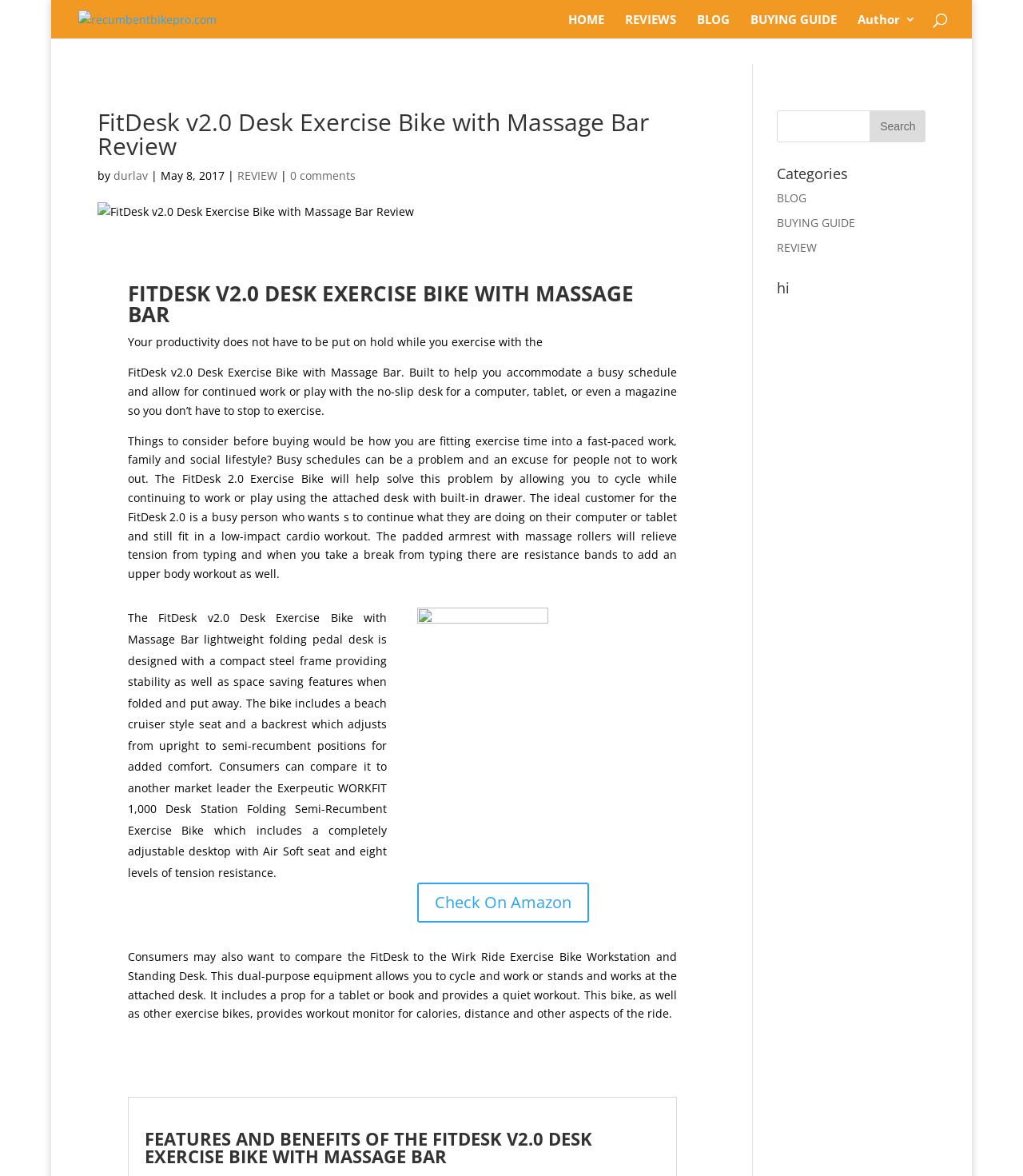Please indicate the bounding box coordinates of the element's region to be clicked to achieve the instruction: "read reviews". Provide the coordinates as four float numbers between 0 and 1, i.e., [left, top, right, bottom].

[0.611, 0.012, 0.661, 0.033]